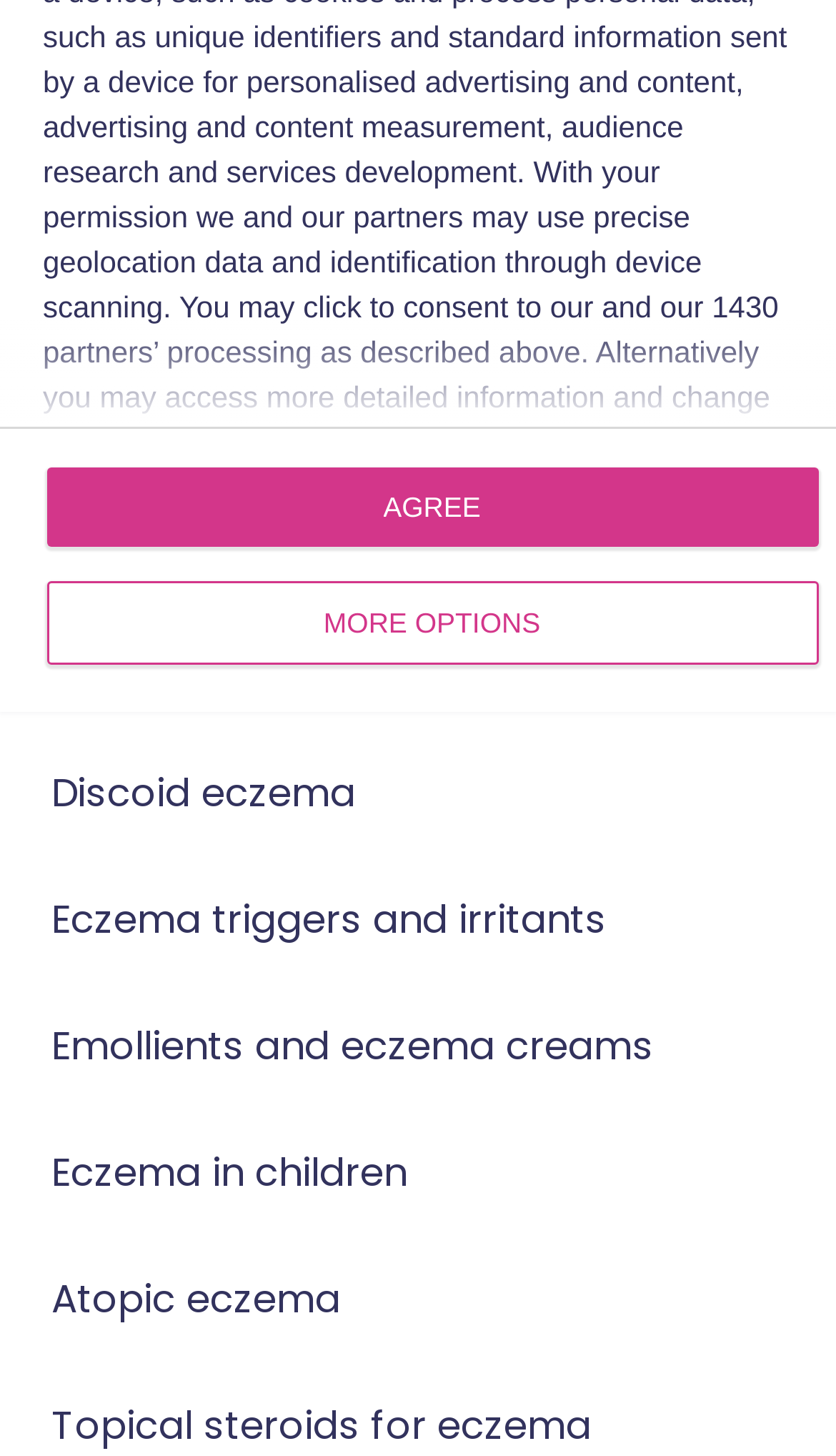Bounding box coordinates are specified in the format (top-left x, top-left y, bottom-right x, bottom-right y). All values are floating point numbers bounded between 0 and 1. Please provide the bounding box coordinate of the region this sentence describes: Eczema triggers and irritants

[0.062, 0.613, 0.726, 0.649]